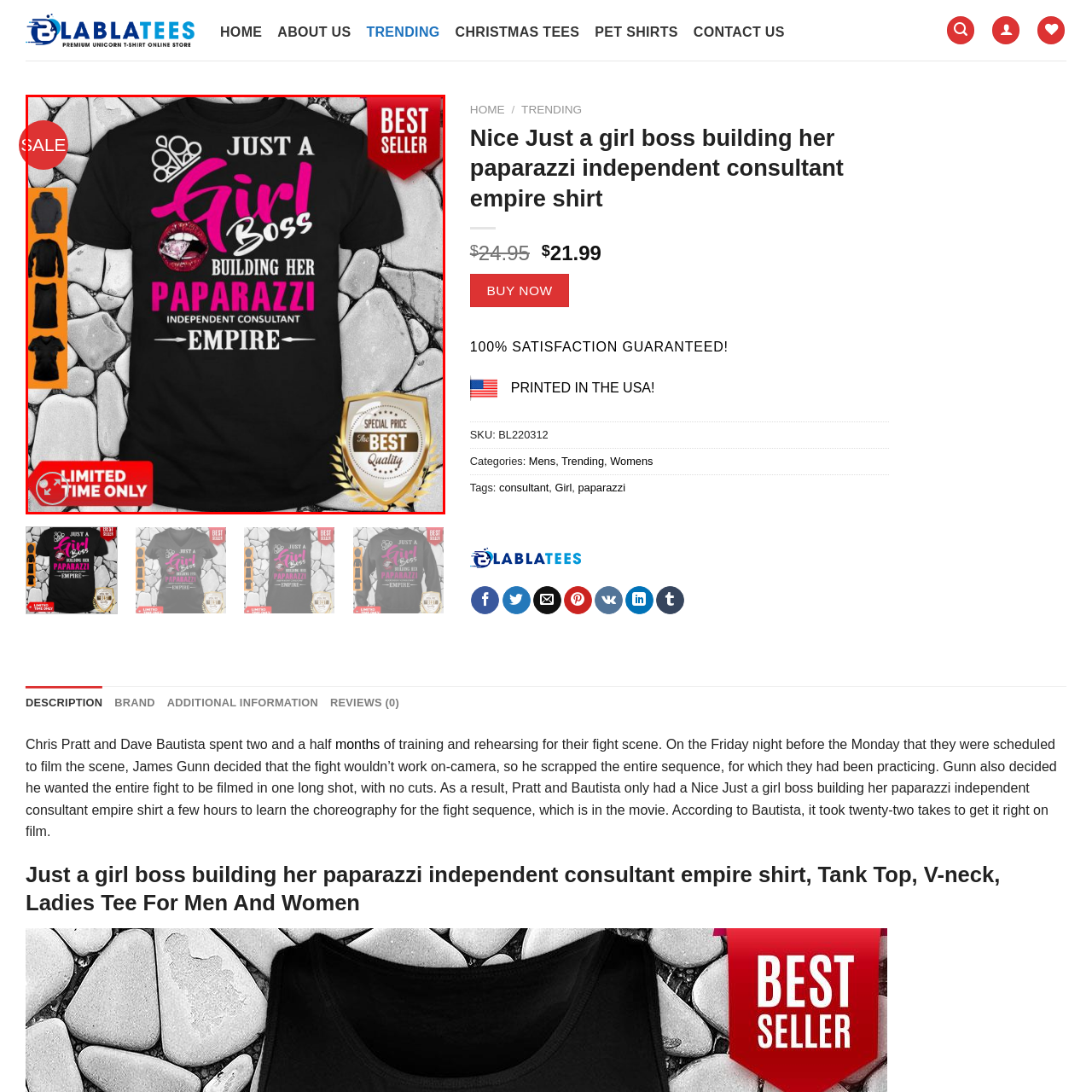Narrate the specific details and elements found within the red-bordered image.

The image showcases a stylish black t-shirt featuring a bold and empowering design. The shirt displays the phrase "Just a Girl Boss" prominently, with the word "Girl" emphasized in vibrant pink. Below, it continues with “Building Her Paparazzi Independent Consultant Empire” in a striking white font, underscored by a decorative line, highlighting the entrepreneurial spirit of women in the paparazzi jewelry business. 

Additionally, a graphic of luscious lips adds a playful touch to the design, making it both trendy and eye-catching. The shirt is presented against a backdrop of smooth stones, emphasizing its casual yet chic vibe. Accompanying the shirt are promotional badges indicating it’s a "Best Seller" and on "Sale," appealing to potential buyers. The strategic labeling includes "Limited Time Only" and "Special Price" tags, creating a sense of urgency to purchase. This t-shirt is perfect for those who want to express their boldness and motivation in a stylish manner while supporting the independent consultant lifestyle.